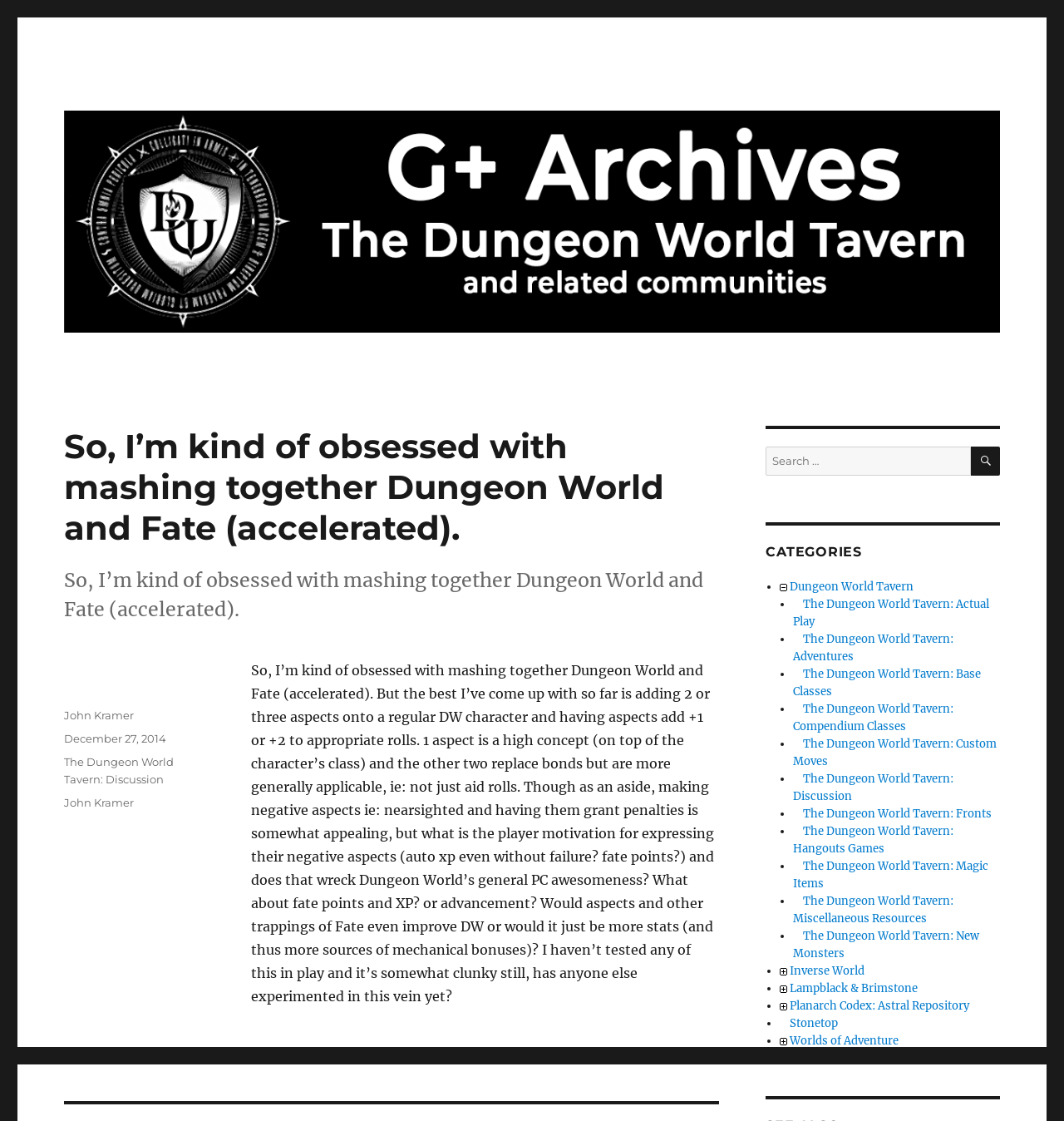Determine the bounding box coordinates for the UI element matching this description: "Search".

[0.912, 0.399, 0.94, 0.425]